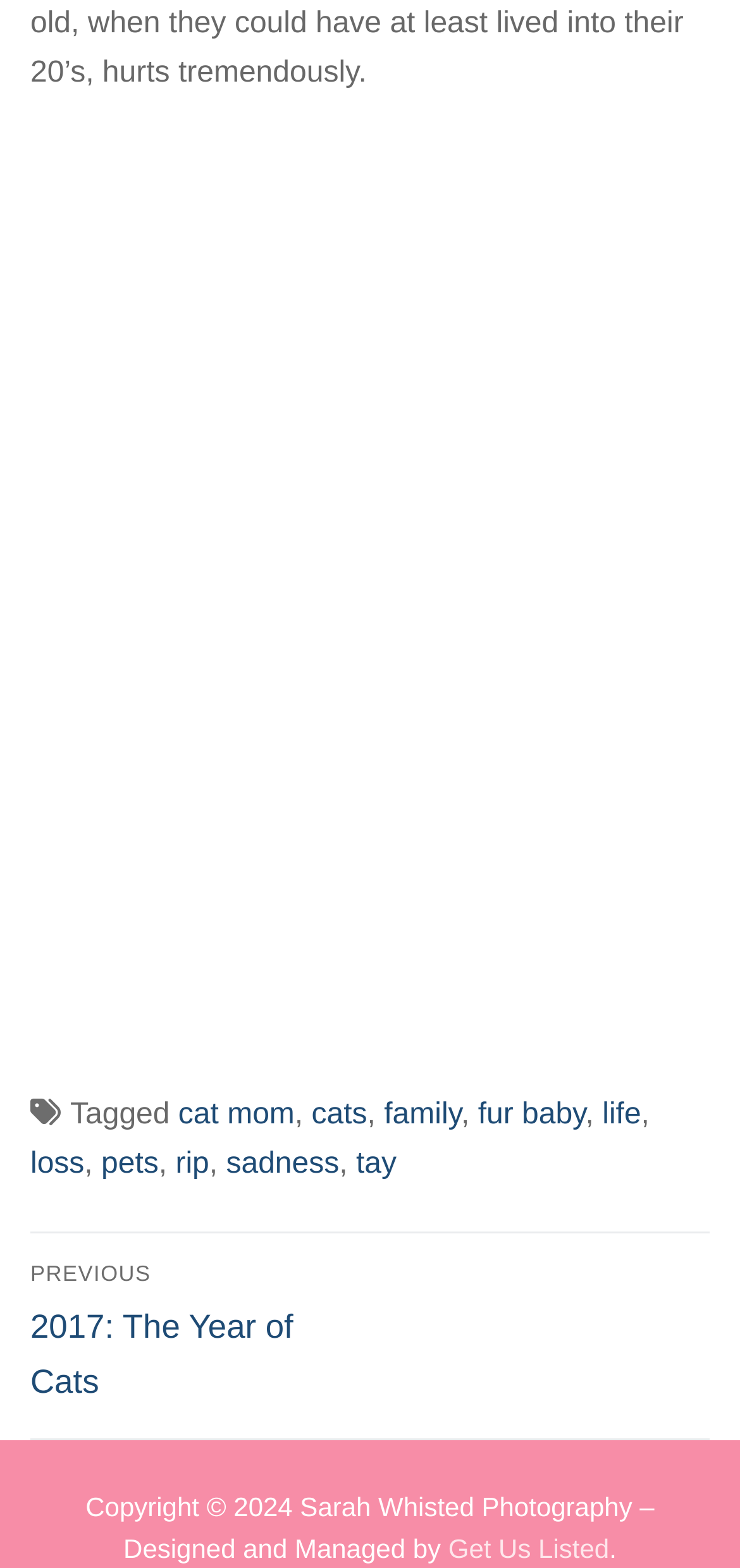Kindly respond to the following question with a single word or a brief phrase: 
How many tags are mentioned in the post?

8